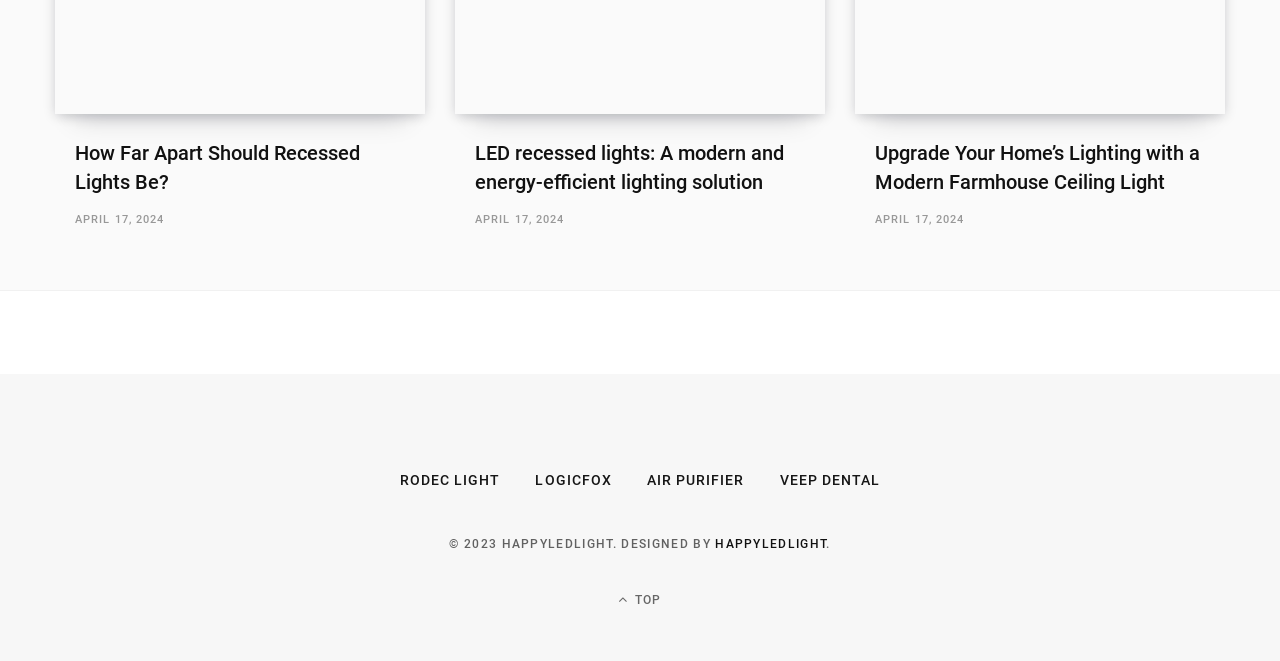Please find the bounding box coordinates of the section that needs to be clicked to achieve this instruction: "Scroll to top of the page".

[0.07, 0.891, 0.93, 0.925]